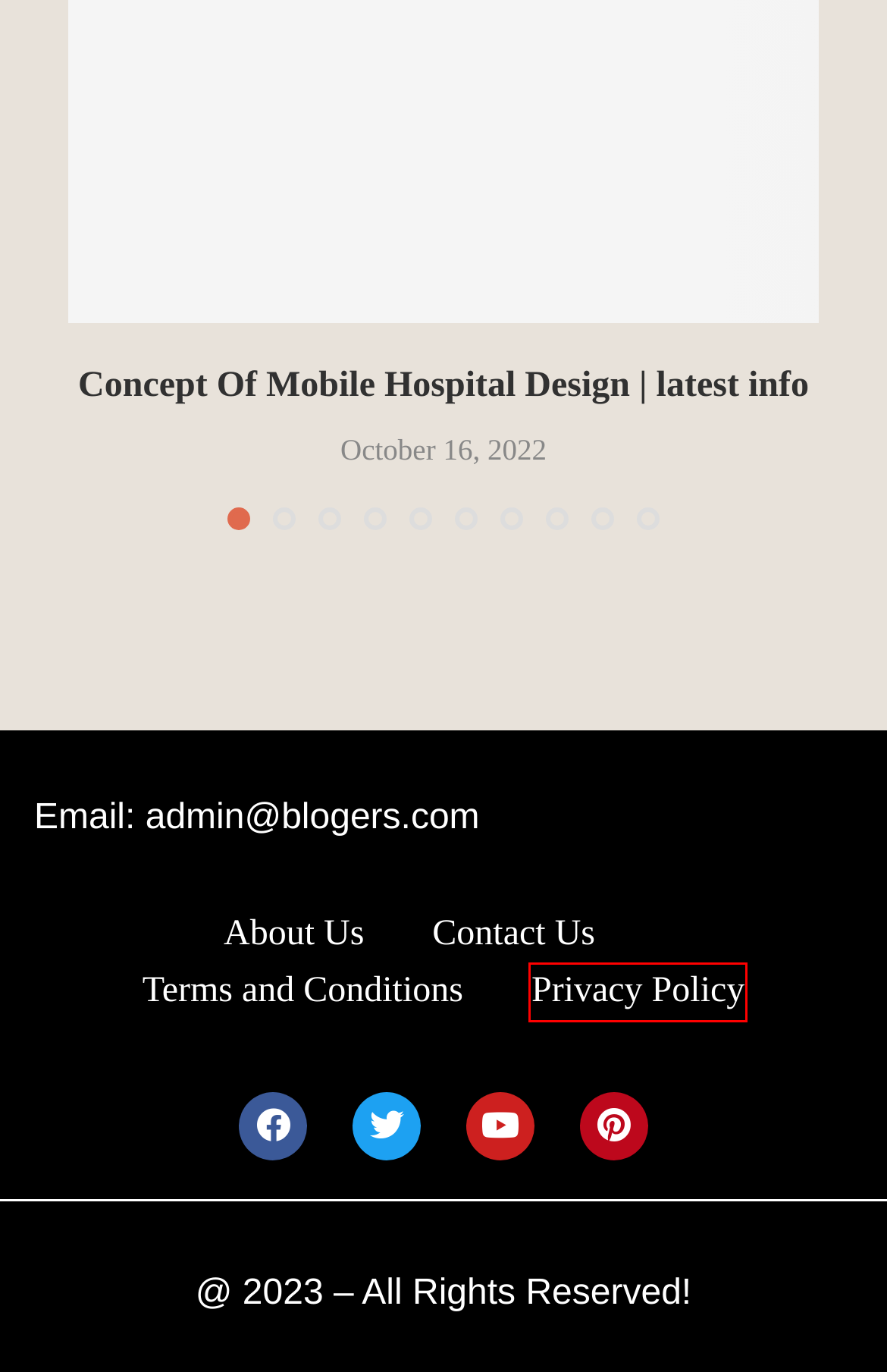Observe the provided screenshot of a webpage that has a red rectangle bounding box. Determine the webpage description that best matches the new webpage after clicking the element inside the red bounding box. Here are the candidates:
A. Contact Us - Learning Platform
B. Concept Of Mobile Hospital Design | latest info - Learning Platform
C. Privacy Policy - Learning Platform
D. Terms and Conditions - Learning Platform
E. Allen Ludden - Biography | Read Shocked Info - Learning Platform
F. The Best Method For losing Weight Is The Liteboxer Fitness | Full Guide - Learning Platform
G. Cancer | Constellation, Zodiac, Symbol, Sign, Dates - Learning Platform
H. Liteboxer Fitness Bundle Fitness Boxing Machine | latest info - Learning Platform

C